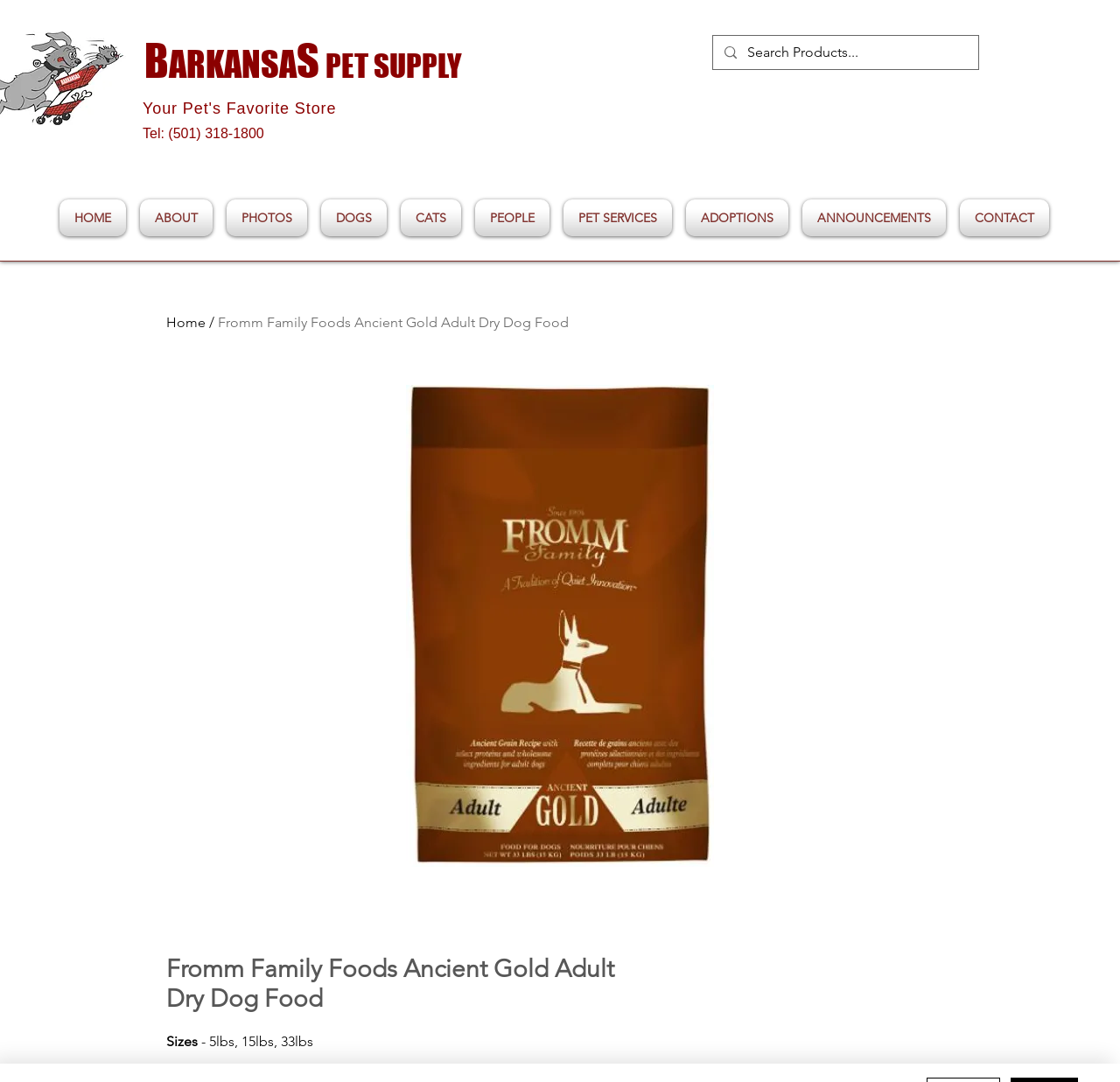What is the phone number of Barkansas Pet Supply?
Carefully analyze the image and provide a detailed answer to the question.

I found the phone number by looking at the top section of the webpage, where the store's contact information is typically displayed. The text 'Tel: (501) 318-1800' is located at coordinates [0.127, 0.116, 0.236, 0.13], indicating that it is a static text element.